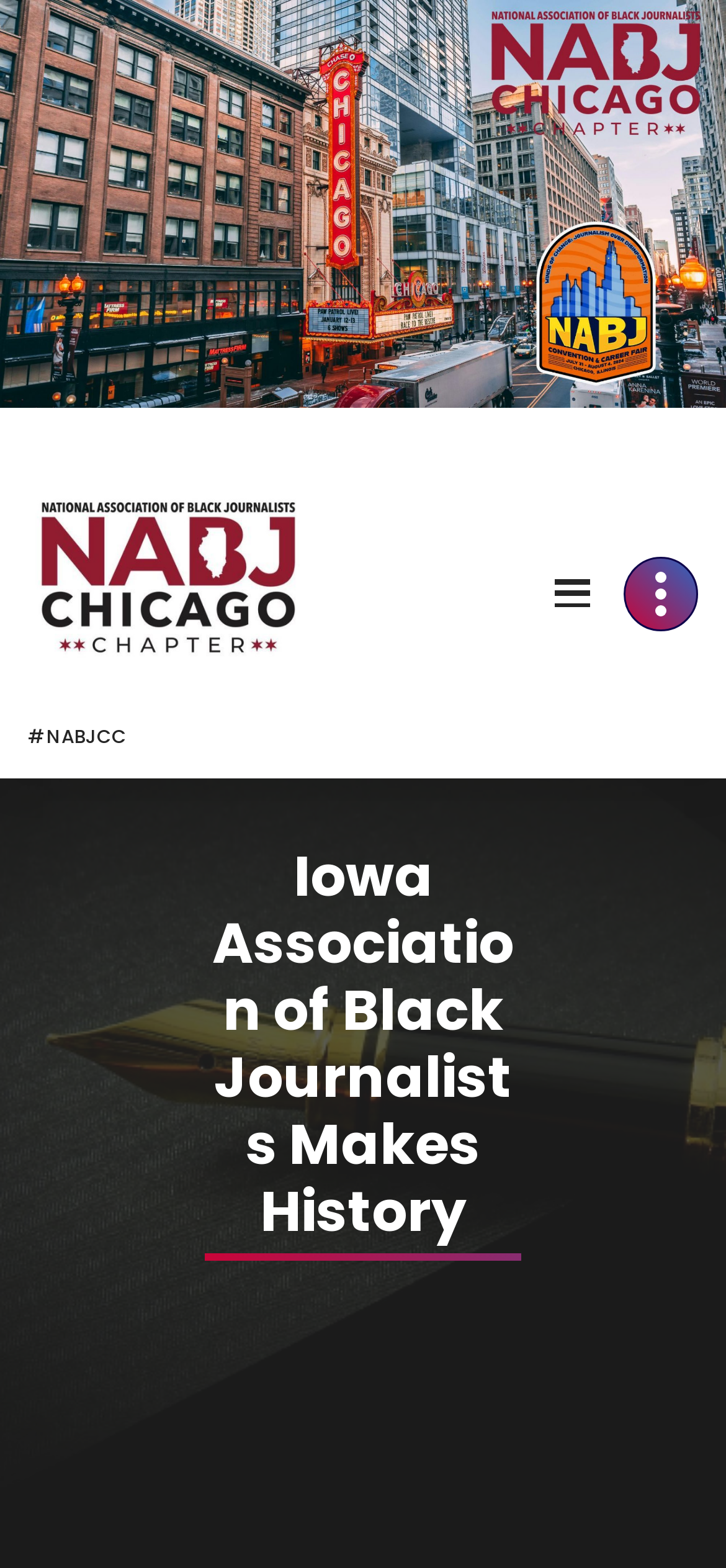Based on the description "parent_node: Skip to Content", find the bounding box of the specified UI element.

[0.0, 0.0, 1.0, 0.26]